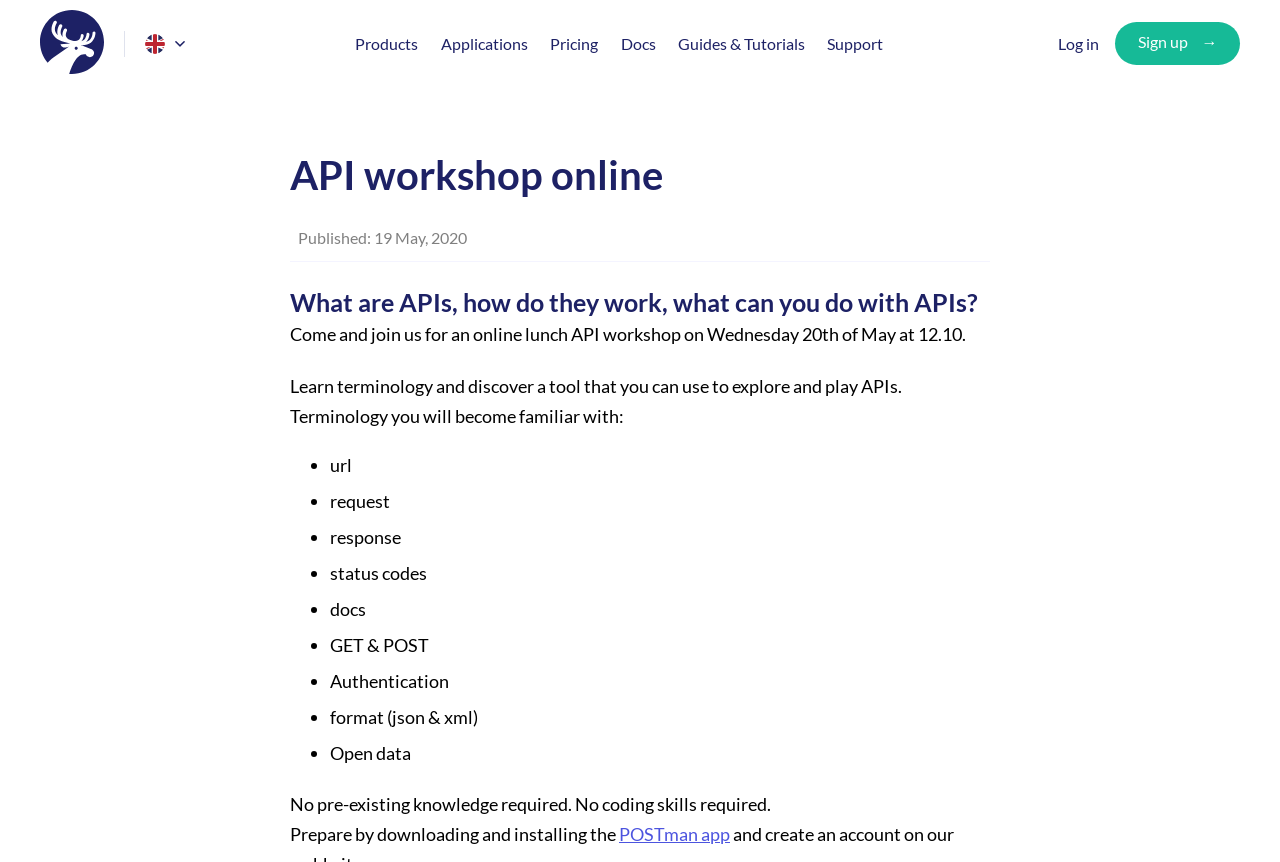Please specify the bounding box coordinates of the clickable region necessary for completing the following instruction: "Learn about API workshop online". The coordinates must consist of four float numbers between 0 and 1, i.e., [left, top, right, bottom].

[0.227, 0.175, 0.773, 0.231]